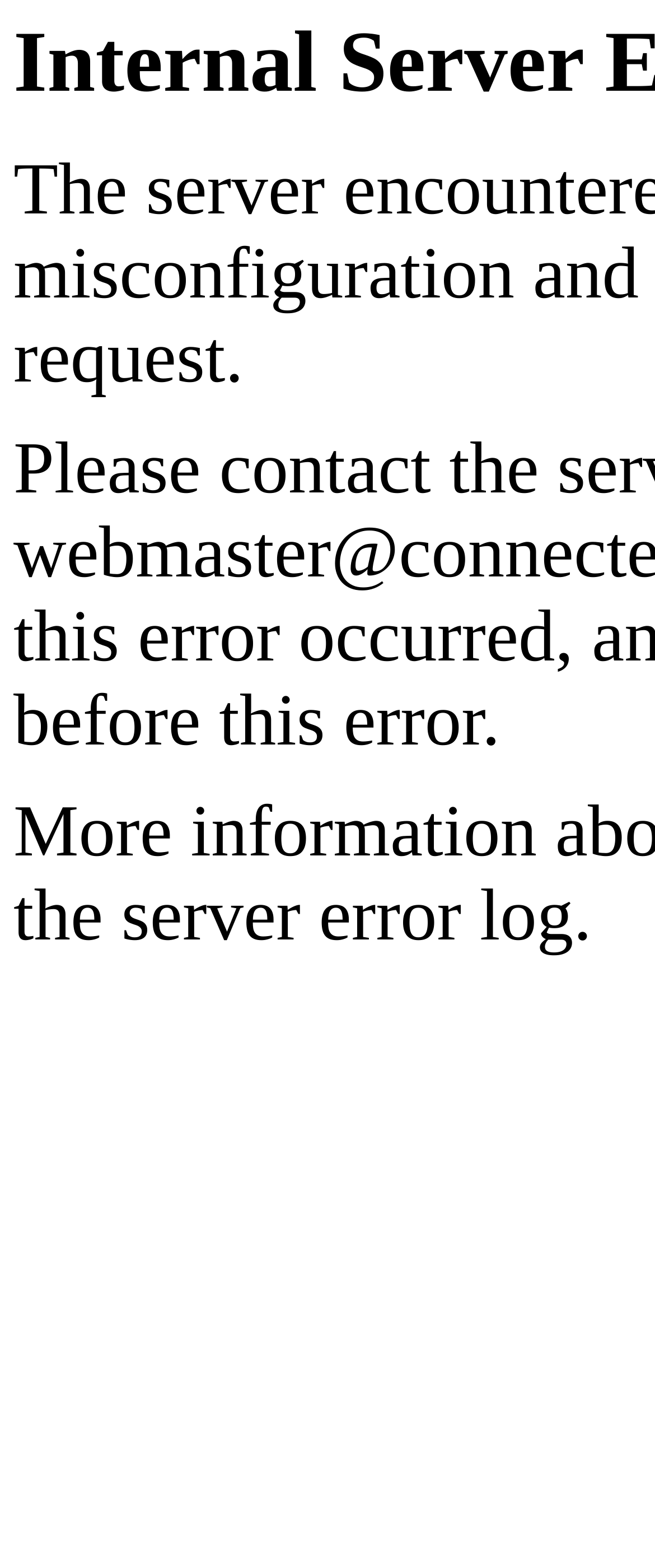What is the headline of the webpage?

Internal Server Error